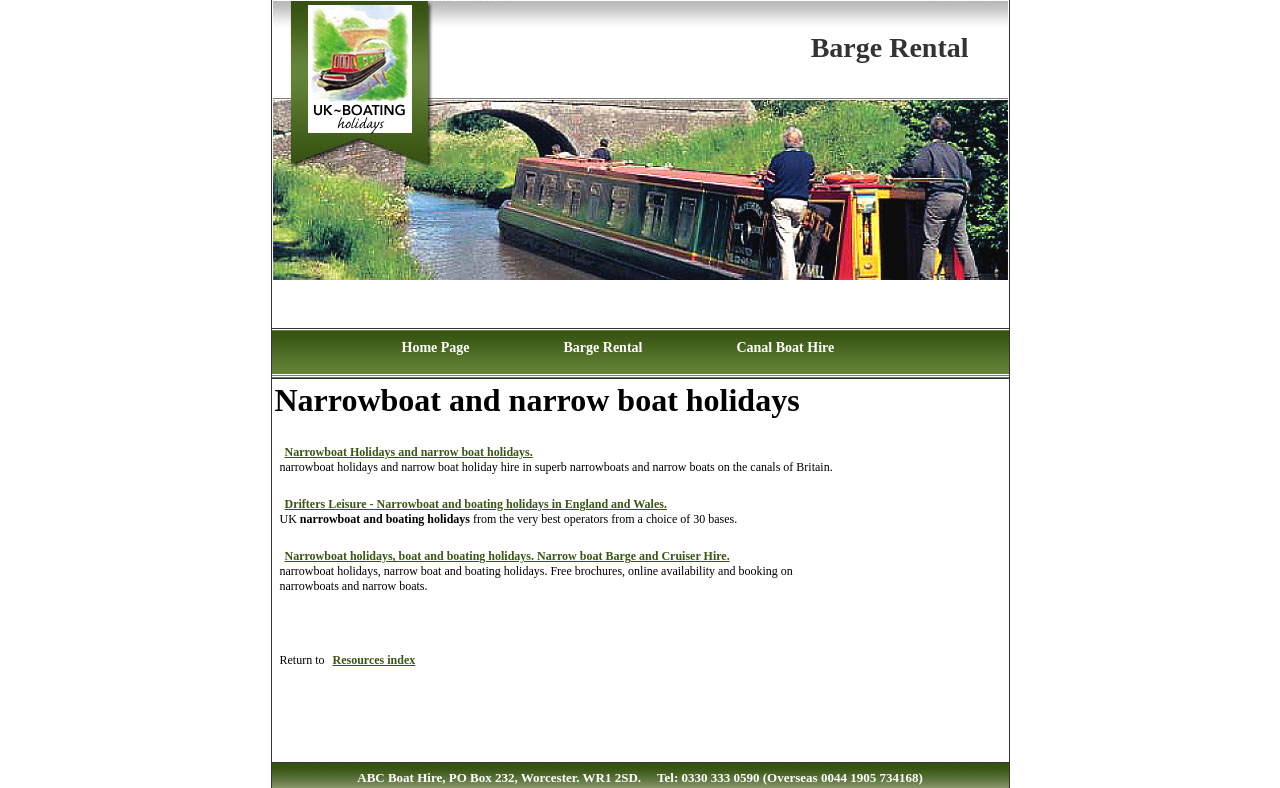Given the description Resources index, predict the bounding box coordinates of the UI element. Ensure the coordinates are in the format (top-left x, top-left y, bottom-right x, bottom-right y) and all values are between 0 and 1.

[0.256, 0.823, 0.328, 0.853]